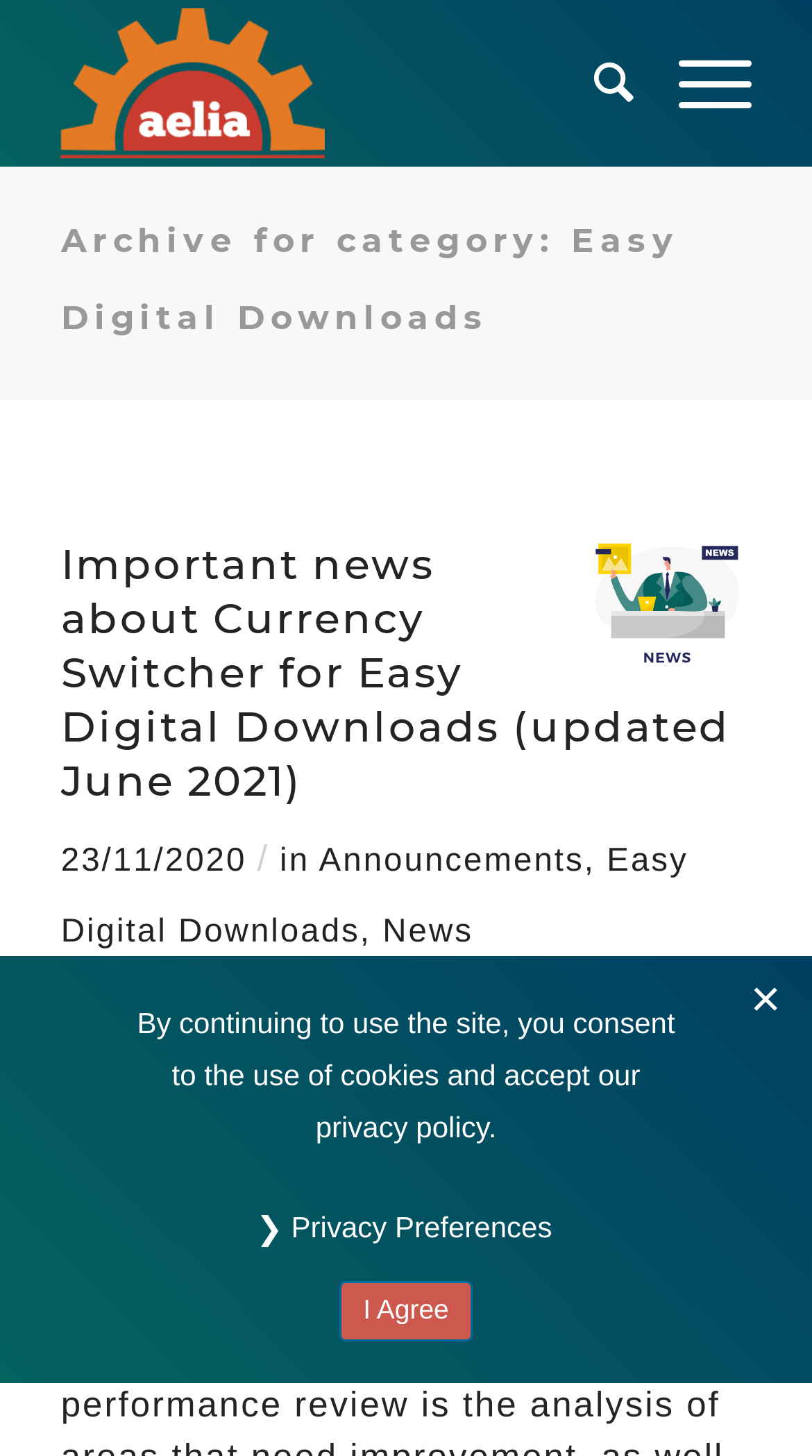Please specify the bounding box coordinates of the clickable section necessary to execute the following command: "Search for products".

[0.68, 0.0, 0.784, 0.114]